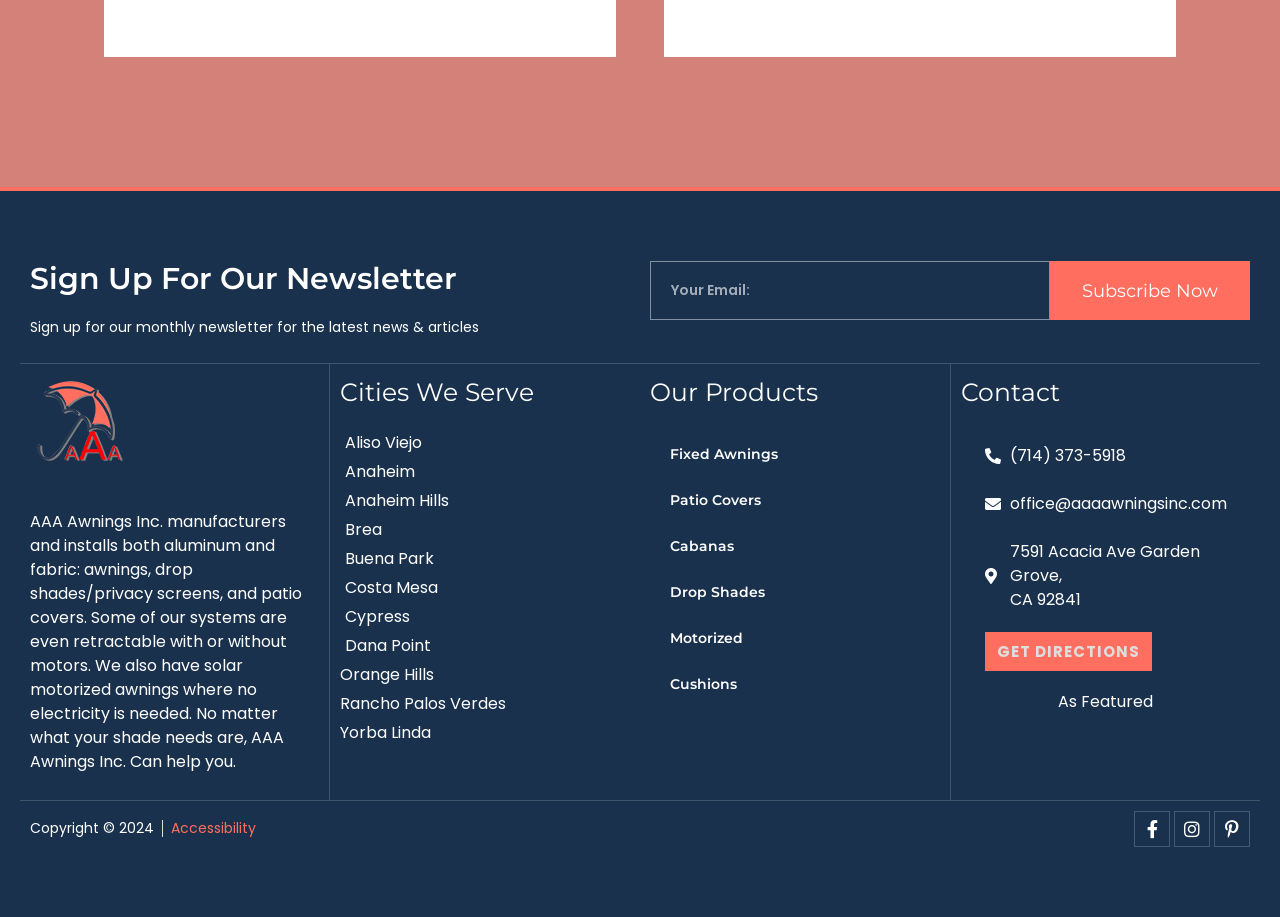Can you give a comprehensive explanation to the question given the content of the image?
What cities are listed under 'Cities We Serve'?

I found the list of cities under 'Cities We Serve' by looking at the links with text 'Aliso Viejo', 'Anaheim', and so on, which are located below the StaticText element with the text 'Cities We Serve'.